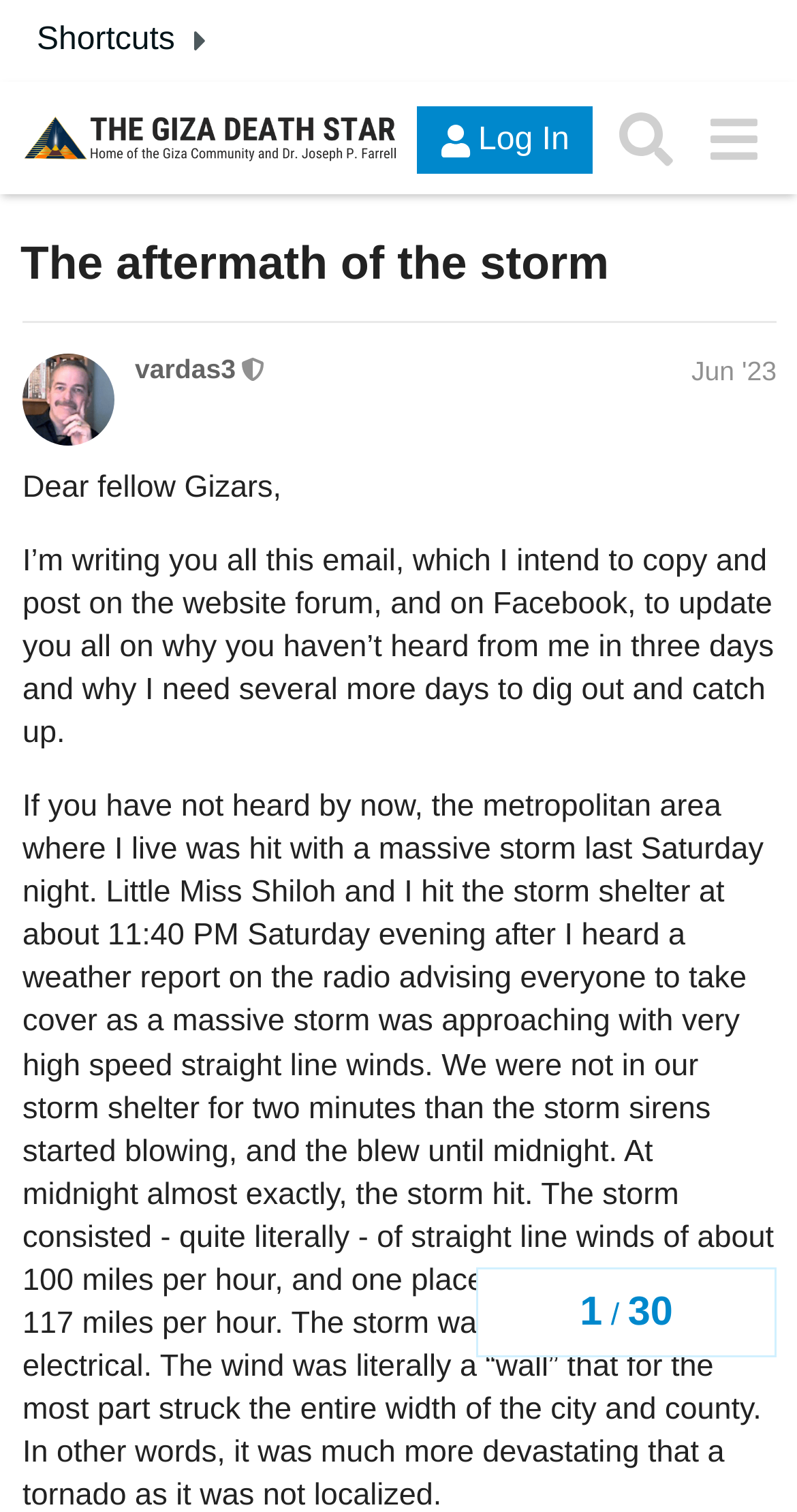Analyze the image and give a detailed response to the question:
What is the name of the person's pet mentioned in the post?

The name of the person's pet mentioned in the post can be found in the section where the post is written, where it is mentioned as 'Little Miss Shiloh and I hit the storm shelter at about 11:40 PM Saturday evening'.